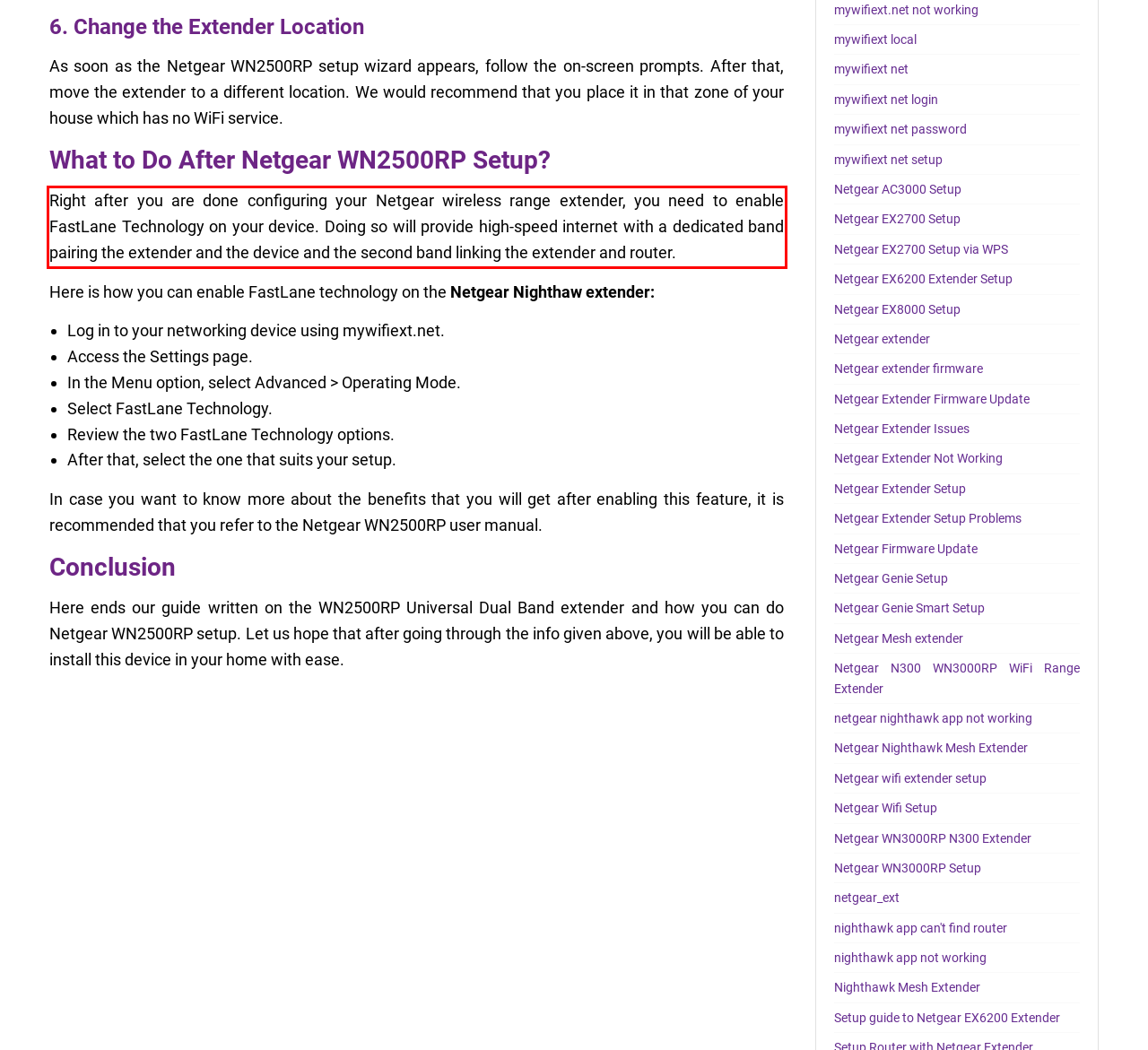The screenshot you have been given contains a UI element surrounded by a red rectangle. Use OCR to read and extract the text inside this red rectangle.

Right after you are done configuring your Netgear wireless range extender, you need to enable FastLane Technology on your device. Doing so will provide high-speed internet with a dedicated band pairing the extender and the device and the second band linking the extender and router.